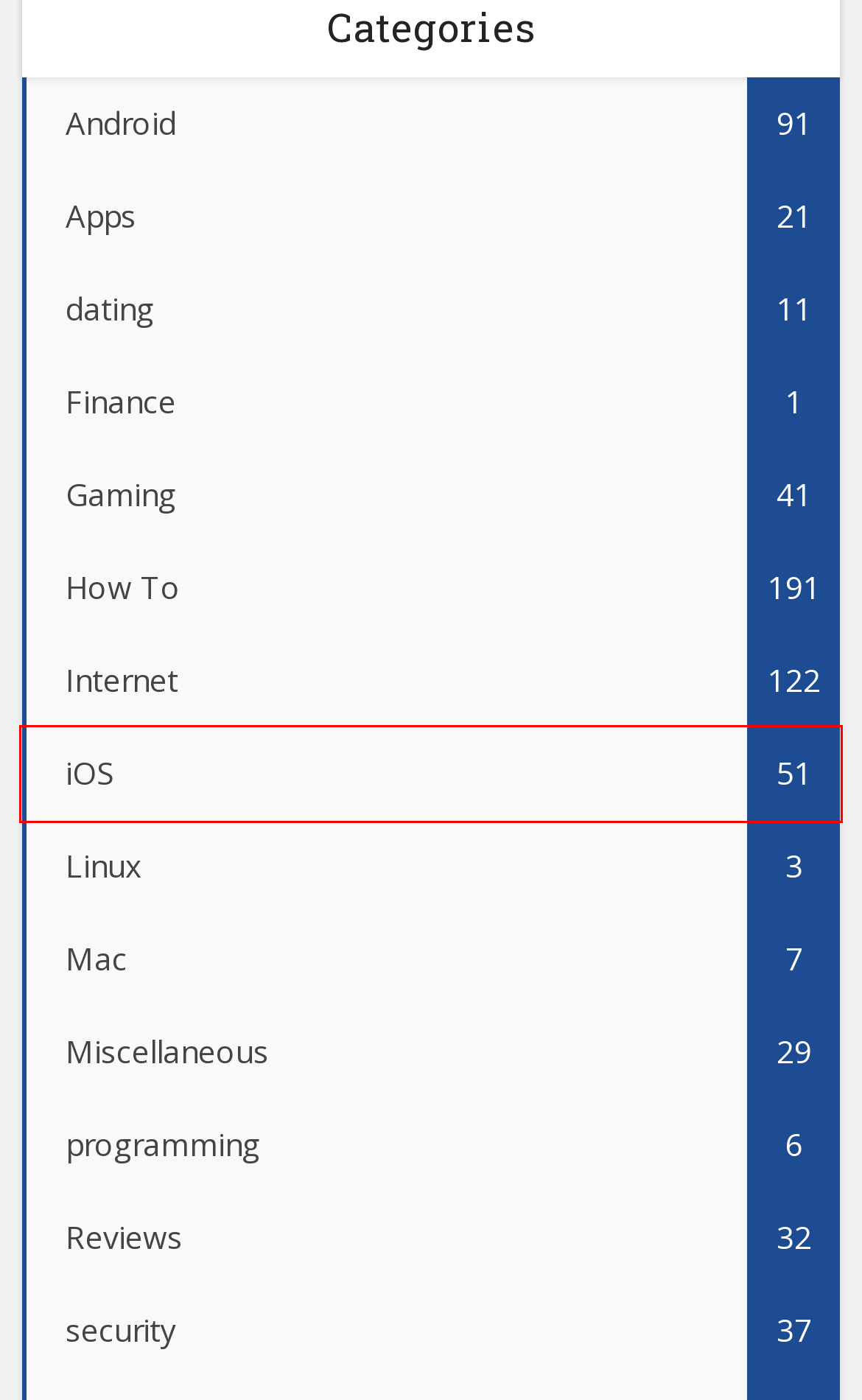View the screenshot of the webpage containing a red bounding box around a UI element. Select the most fitting webpage description for the new page shown after the element in the red bounding box is clicked. Here are the candidates:
A. Gaming Archives - TechMused
B. Linux Archives - TechMused
C. Reviews Archives - TechMused
D. Android Archives - TechMused
E. programming Archives - TechMused
F. iOS Archives - TechMused
G. Finance Archives - TechMused
H. security Archives - TechMused

F